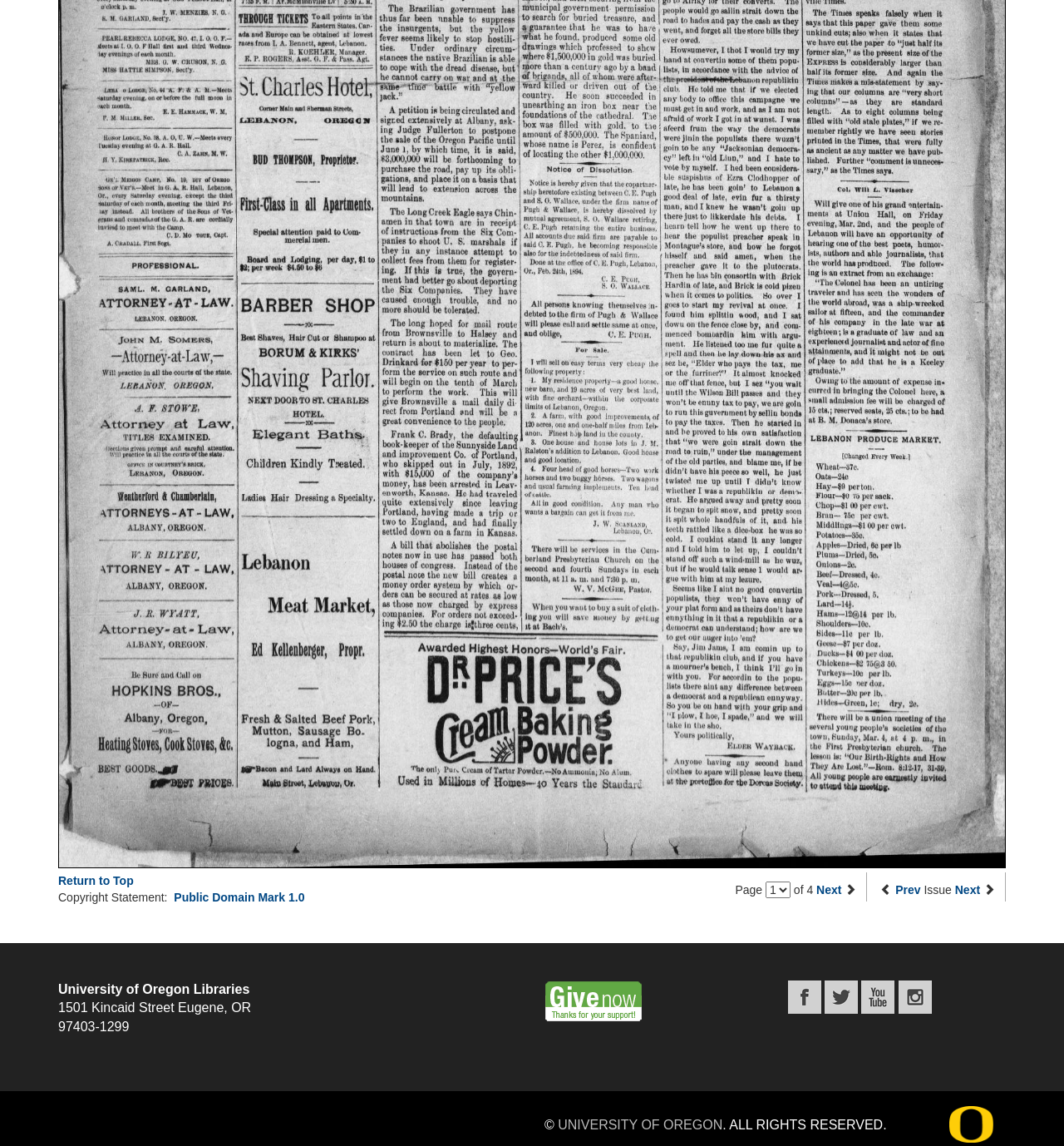What is the current page number?
Please answer using one word or phrase, based on the screenshot.

Page